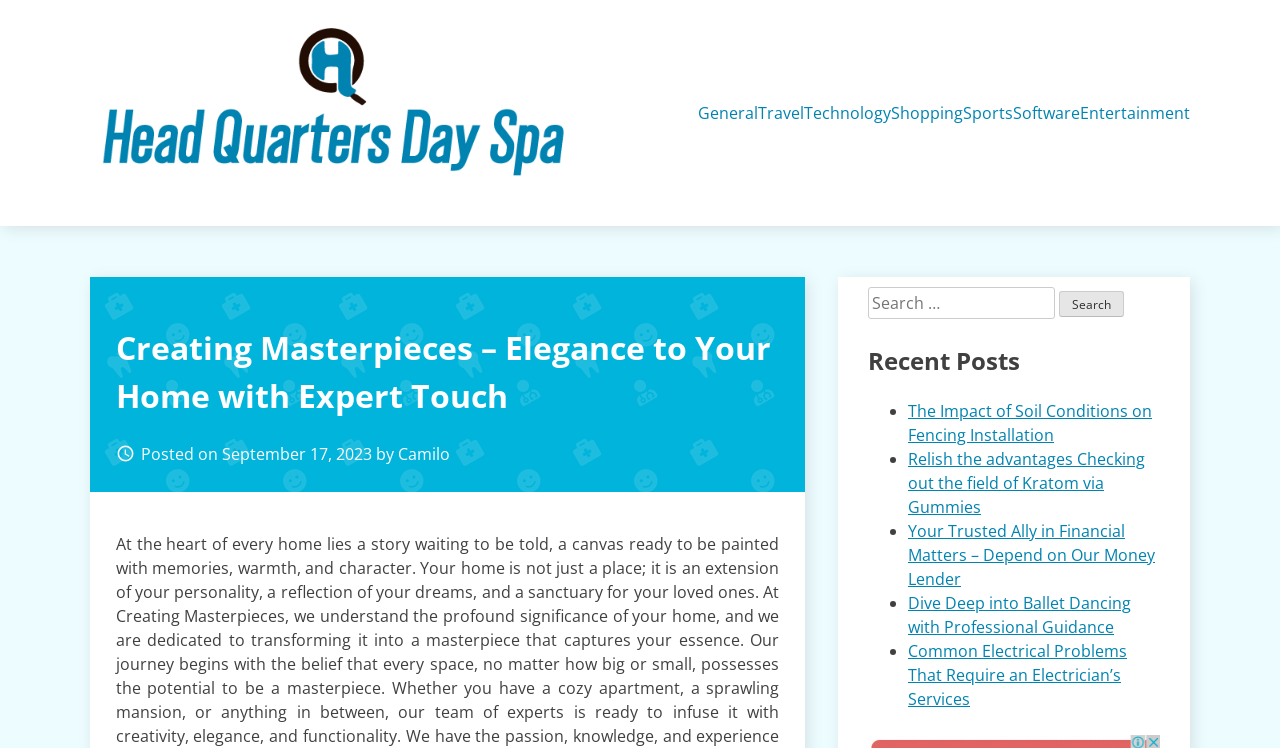Using the webpage screenshot, locate the HTML element that fits the following description and provide its bounding box: "alt="Head Quarters Day Spa"".

[0.07, 0.027, 0.445, 0.275]